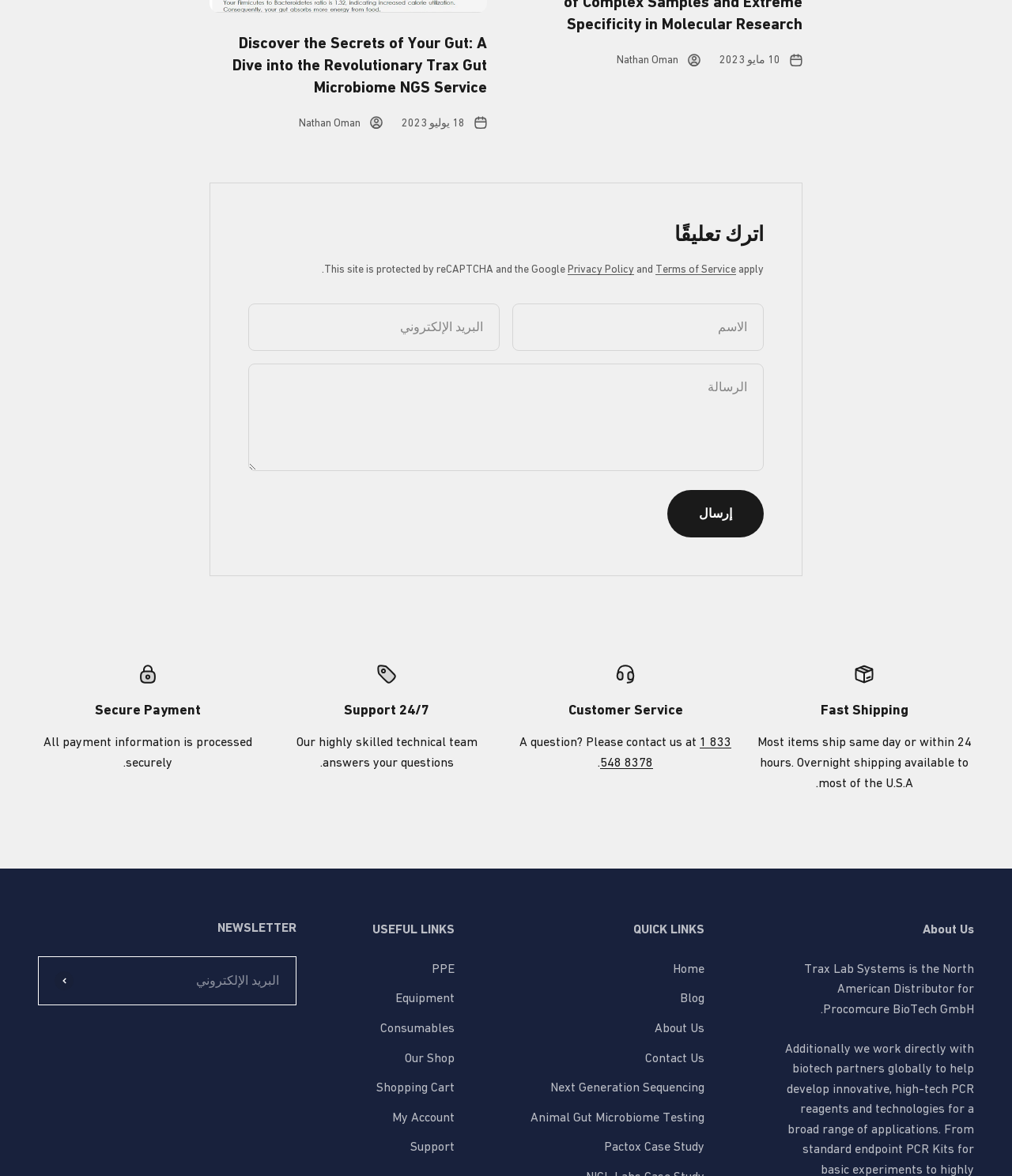What is the topic of the article linked by 'Discover the Secrets of Your Gut'?
Please look at the screenshot and answer using one word or phrase.

Gut microbiome